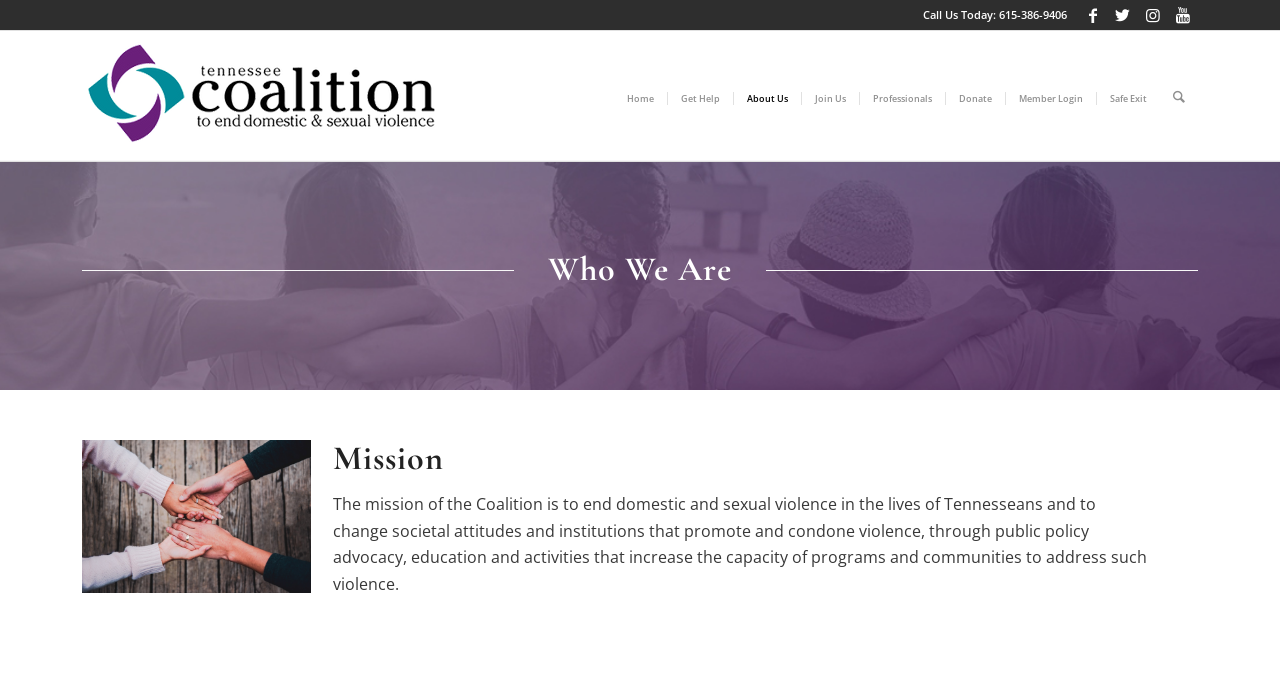Please determine the bounding box coordinates of the element's region to click in order to carry out the following instruction: "go to home page". The coordinates should be four float numbers between 0 and 1, i.e., [left, top, right, bottom].

None